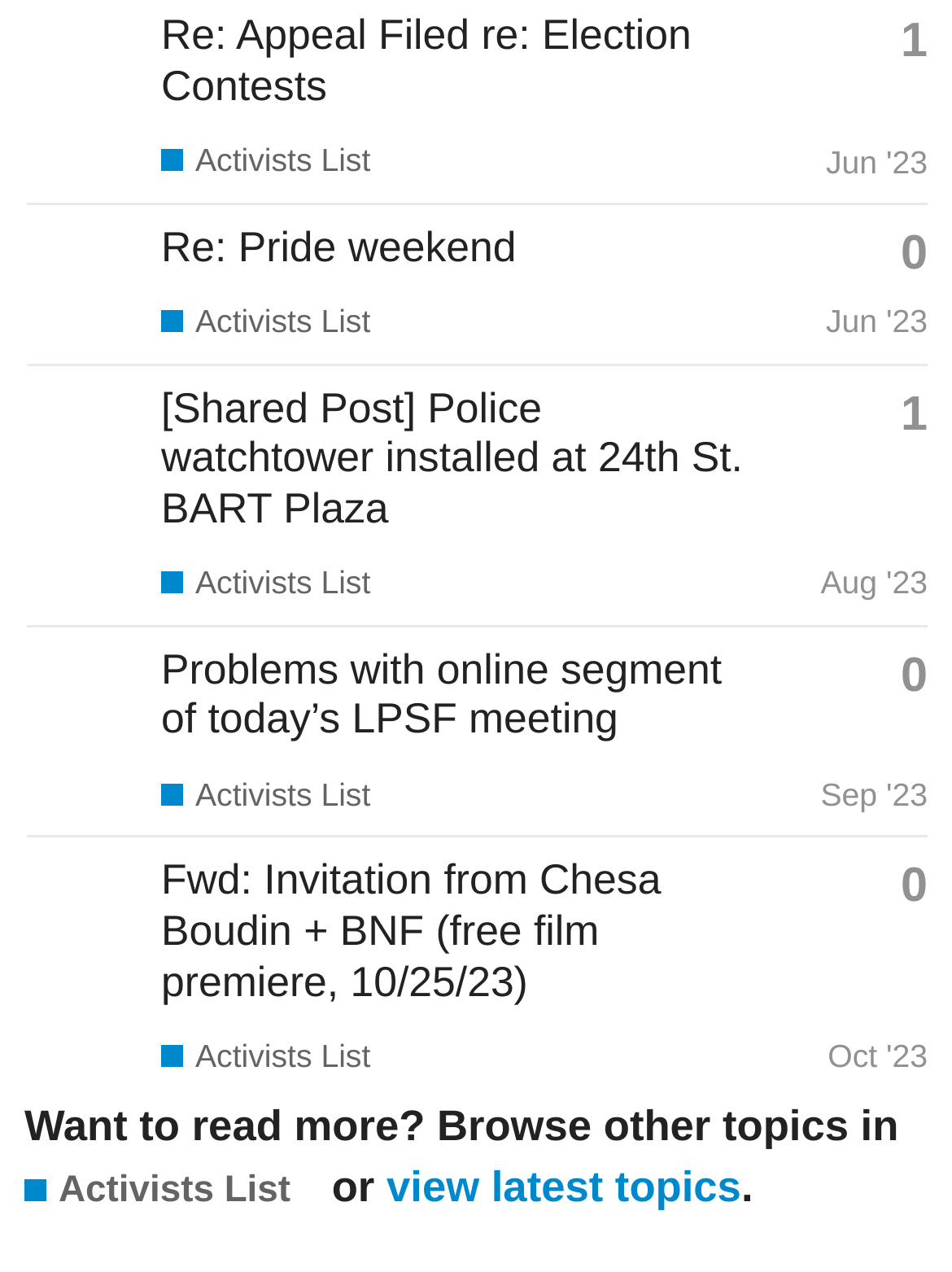Please identify the bounding box coordinates for the region that you need to click to follow this instruction: "Check the latest topics".

[0.406, 0.913, 0.779, 0.952]